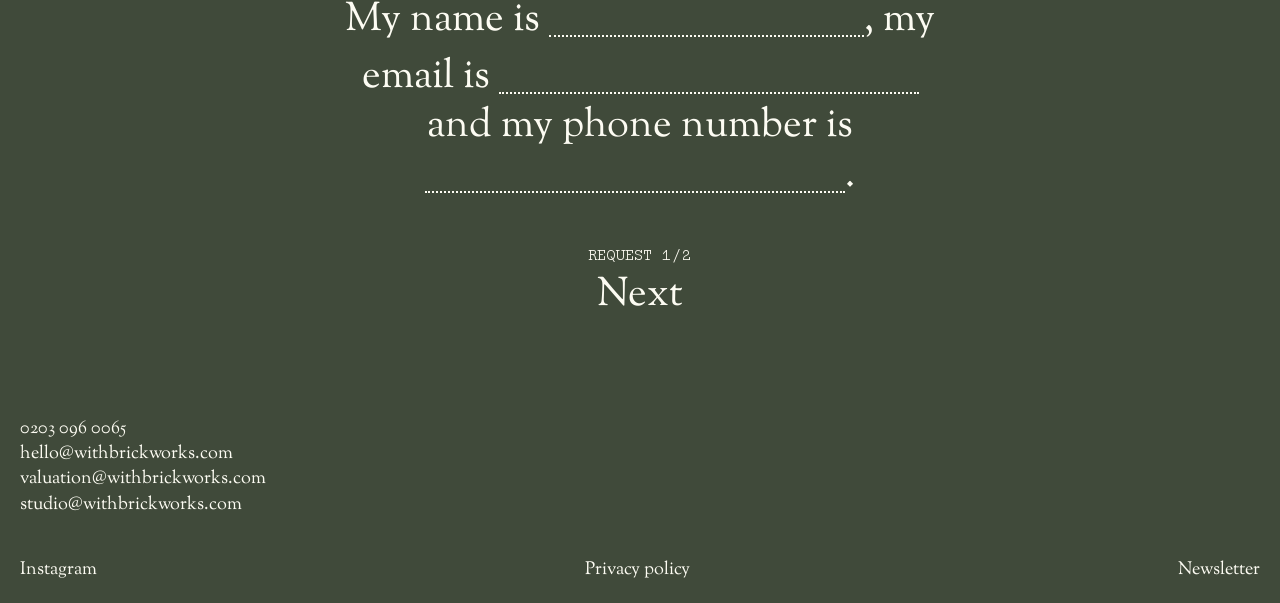Is the 'Next' button enabled?
Please look at the screenshot and answer using one word or phrase.

No